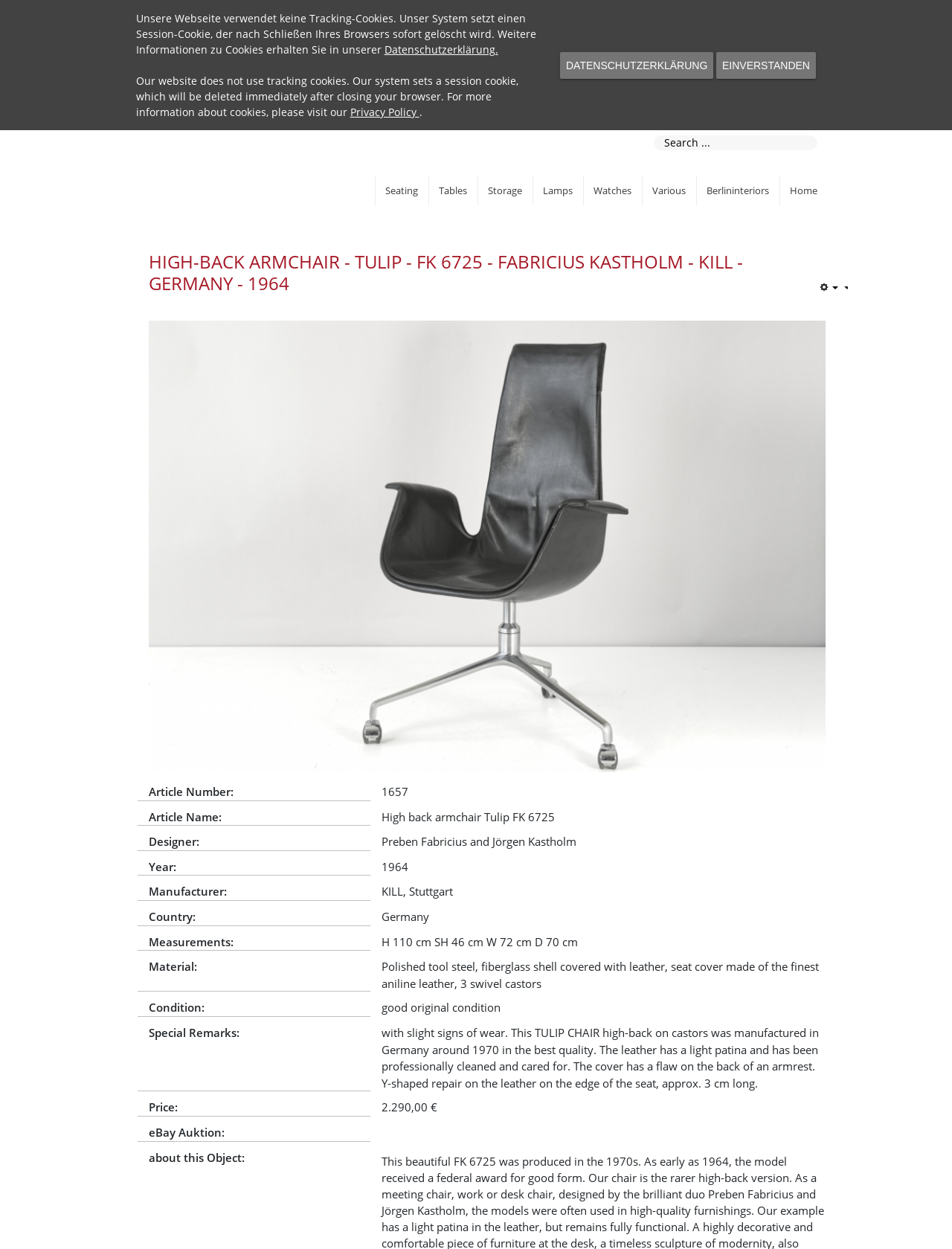Find the coordinates for the bounding box of the element with this description: "input value="Search..." name="searchword" value="Search..."".

[0.041, 0.015, 0.295, 0.027]